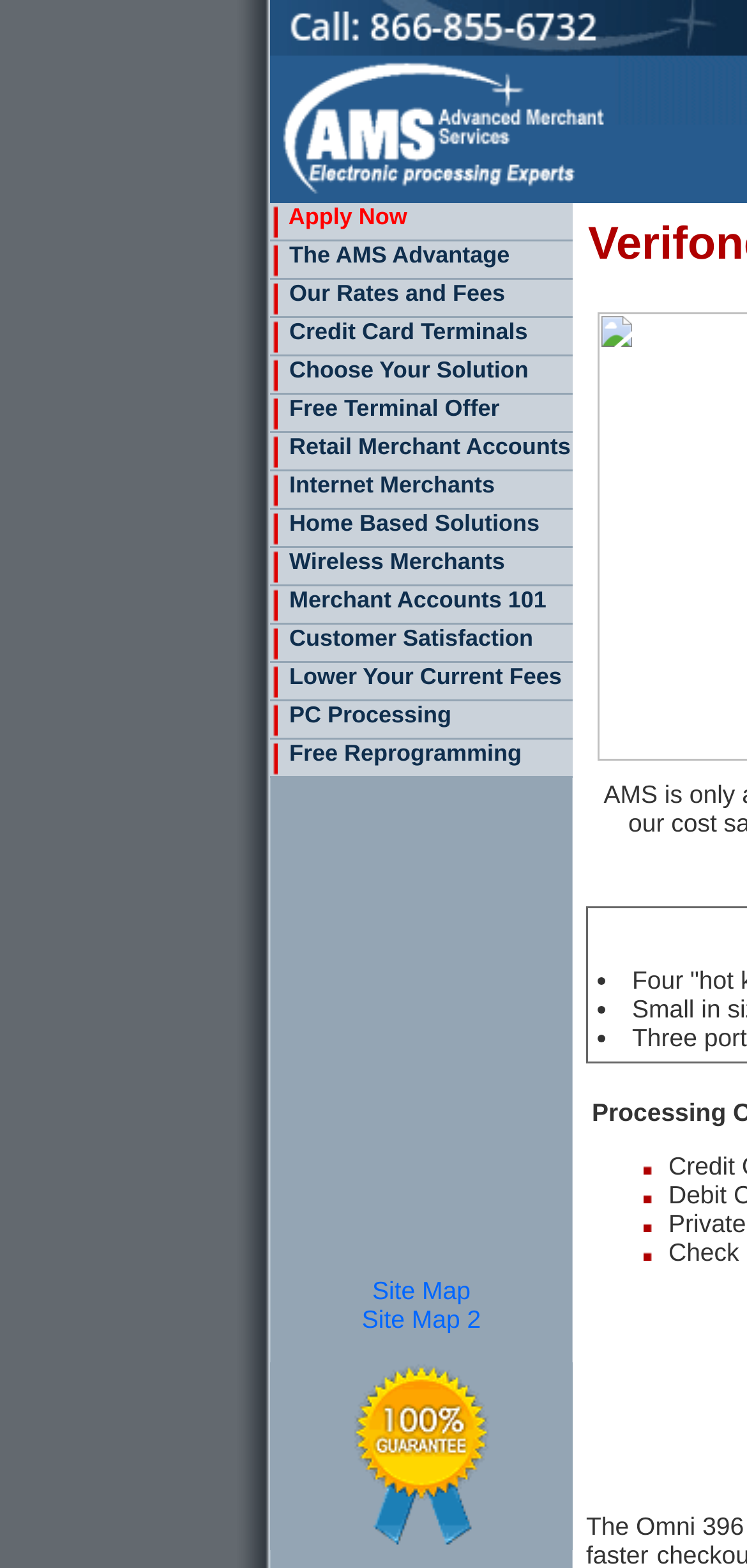Identify the bounding box coordinates for the UI element described as follows: name="search" placeholder="Search what you want". Use the format (top-left x, top-left y, bottom-right x, bottom-right y) and ensure all values are floating point numbers between 0 and 1.

None